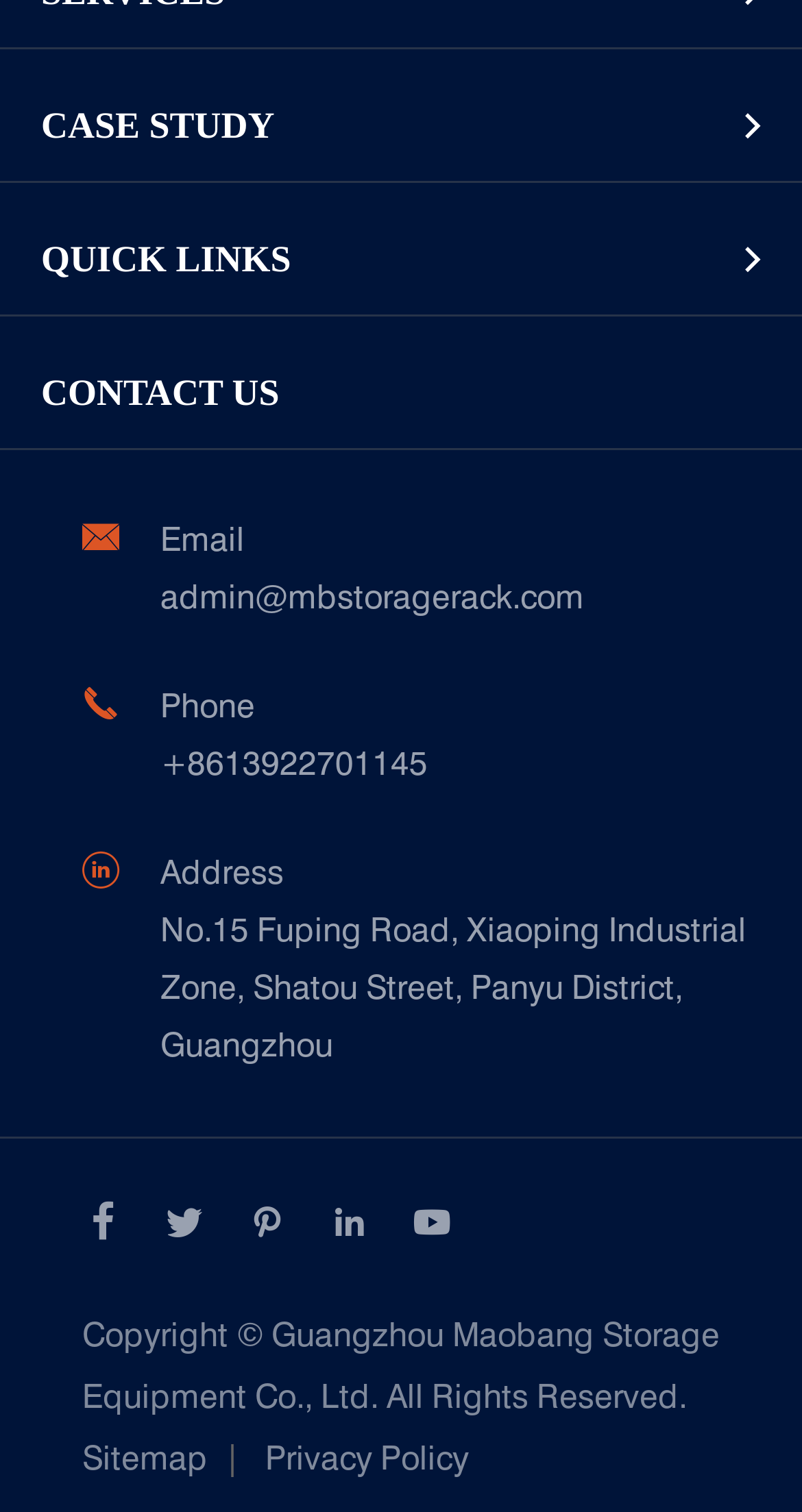What is the purpose of the 'Racking Inspection & Maintenance' link?
Relying on the image, give a concise answer in one word or a brief phrase.

Racking inspection and maintenance services